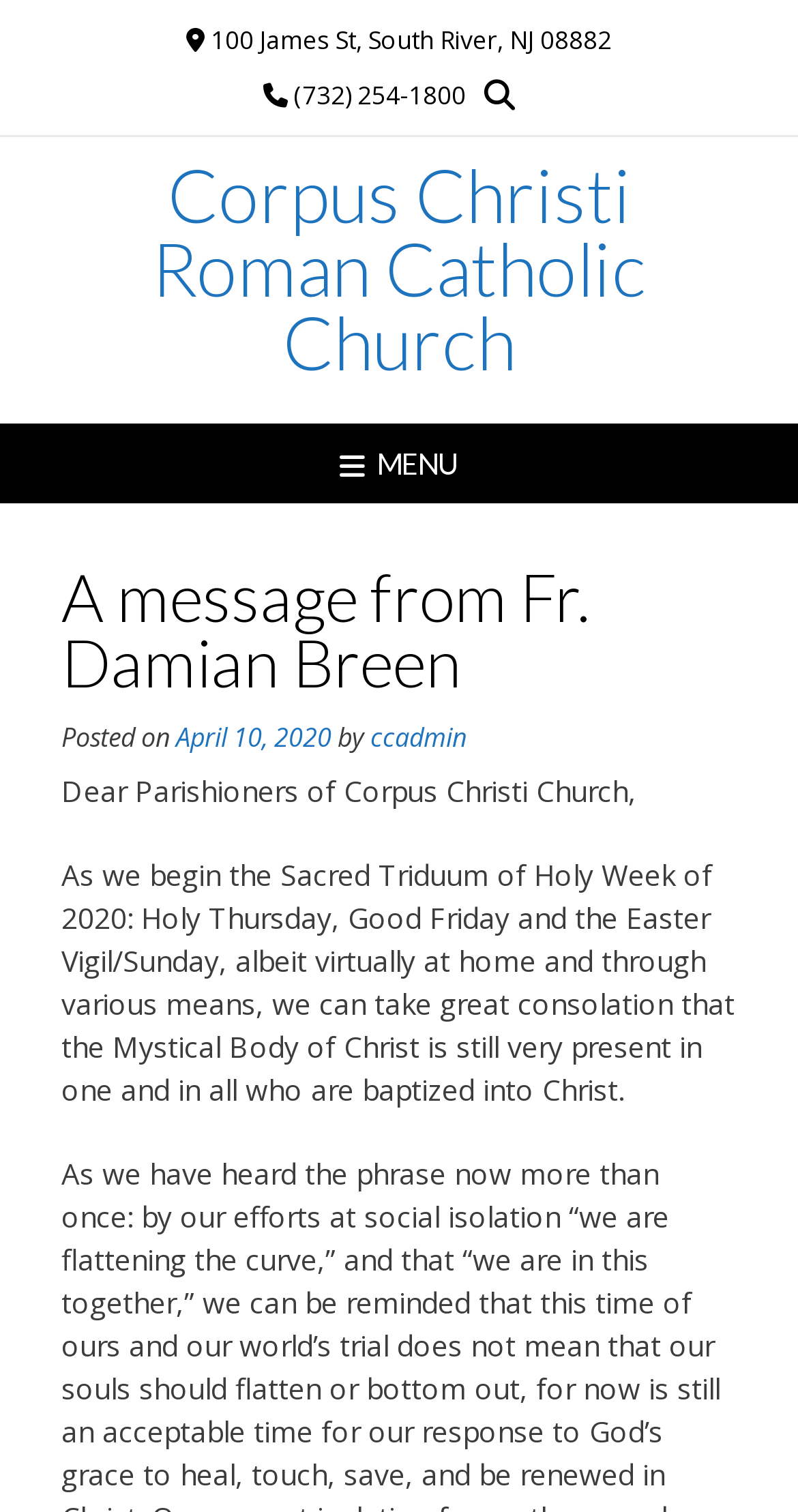Generate a comprehensive description of the webpage.

The webpage appears to be a message from Fr. Damian Breen, a priest at Corpus Christi Roman Catholic Church. At the top of the page, the church's address, "100 James St, South River, NJ 08882", and phone number, "(732) 254-1800", are displayed. Next to the phone number, there is a search icon button. 

Below the address and phone number, the church's name, "Corpus Christi Roman Catholic Church", is prominently displayed as a heading. 

On the top left corner, there is a menu button labeled "MENU". When expanded, it reveals a header section containing the title of the message, "A message from Fr. Damian Breen", and the date it was posted, "April 10, 2020". 

The main content of the message is a letter from Fr. Damian Breen, addressed to the parishioners of Corpus Christi Church. The letter begins with a greeting and then reflects on the significance of Holy Week in 2020, during which the parishioners will be celebrating virtually at home. The text is divided into two paragraphs, with the second paragraph being a longer reflection on the Mystical Body of Christ.